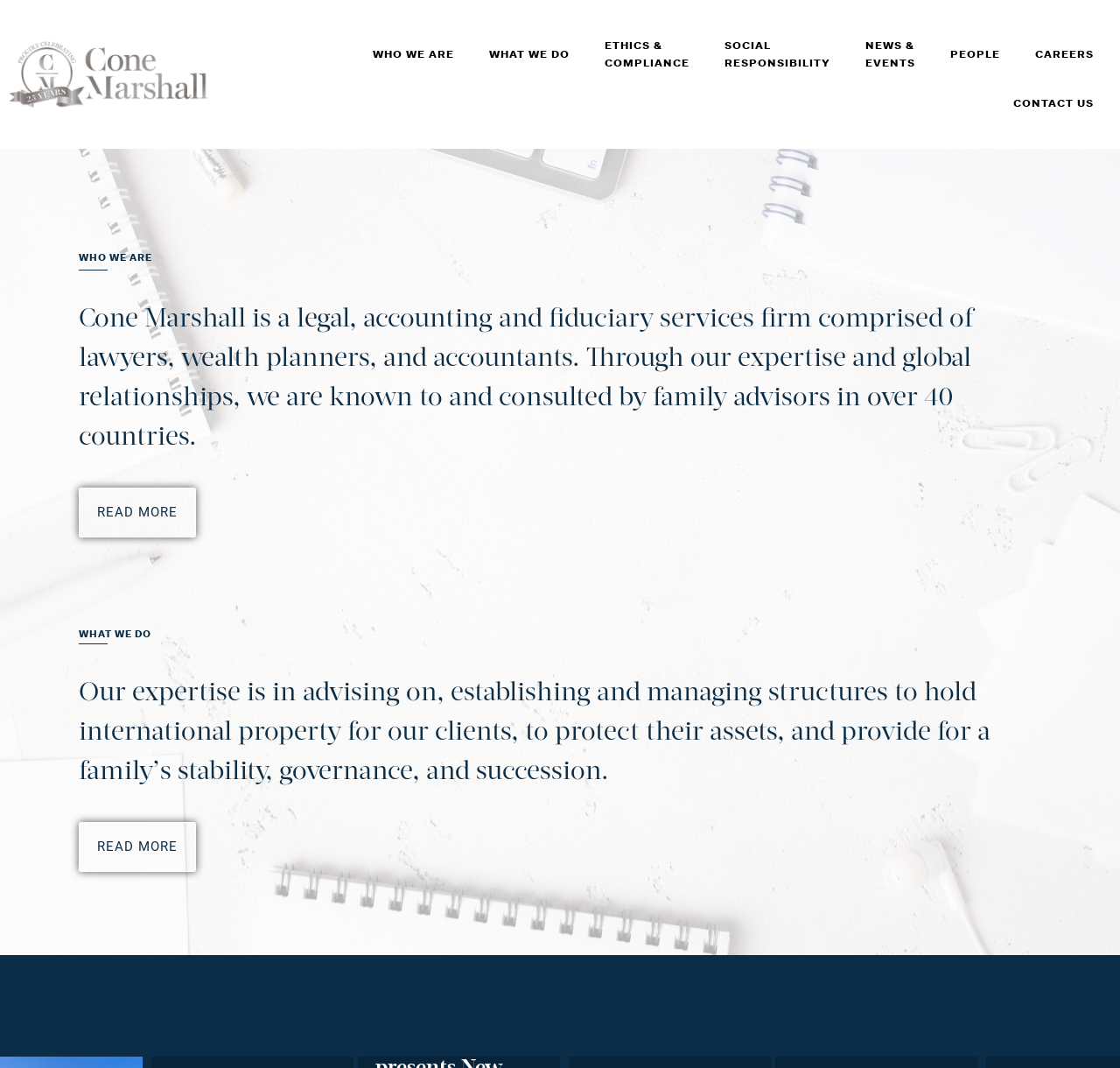What can be read more about on the webpage?
Refer to the image and answer the question using a single word or phrase.

Who We Are and What We Do